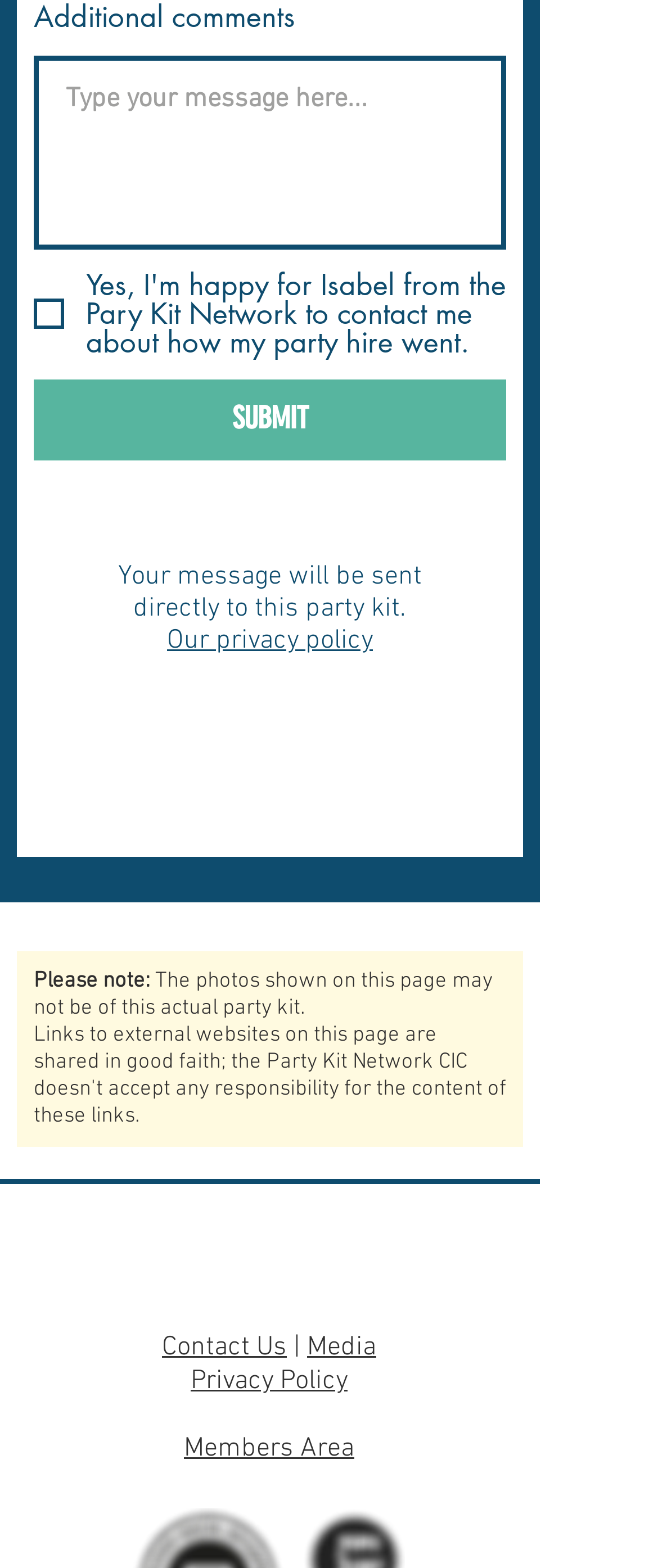Find the bounding box coordinates of the clickable region needed to perform the following instruction: "Submit the form". The coordinates should be provided as four float numbers between 0 and 1, i.e., [left, top, right, bottom].

[0.051, 0.242, 0.769, 0.293]